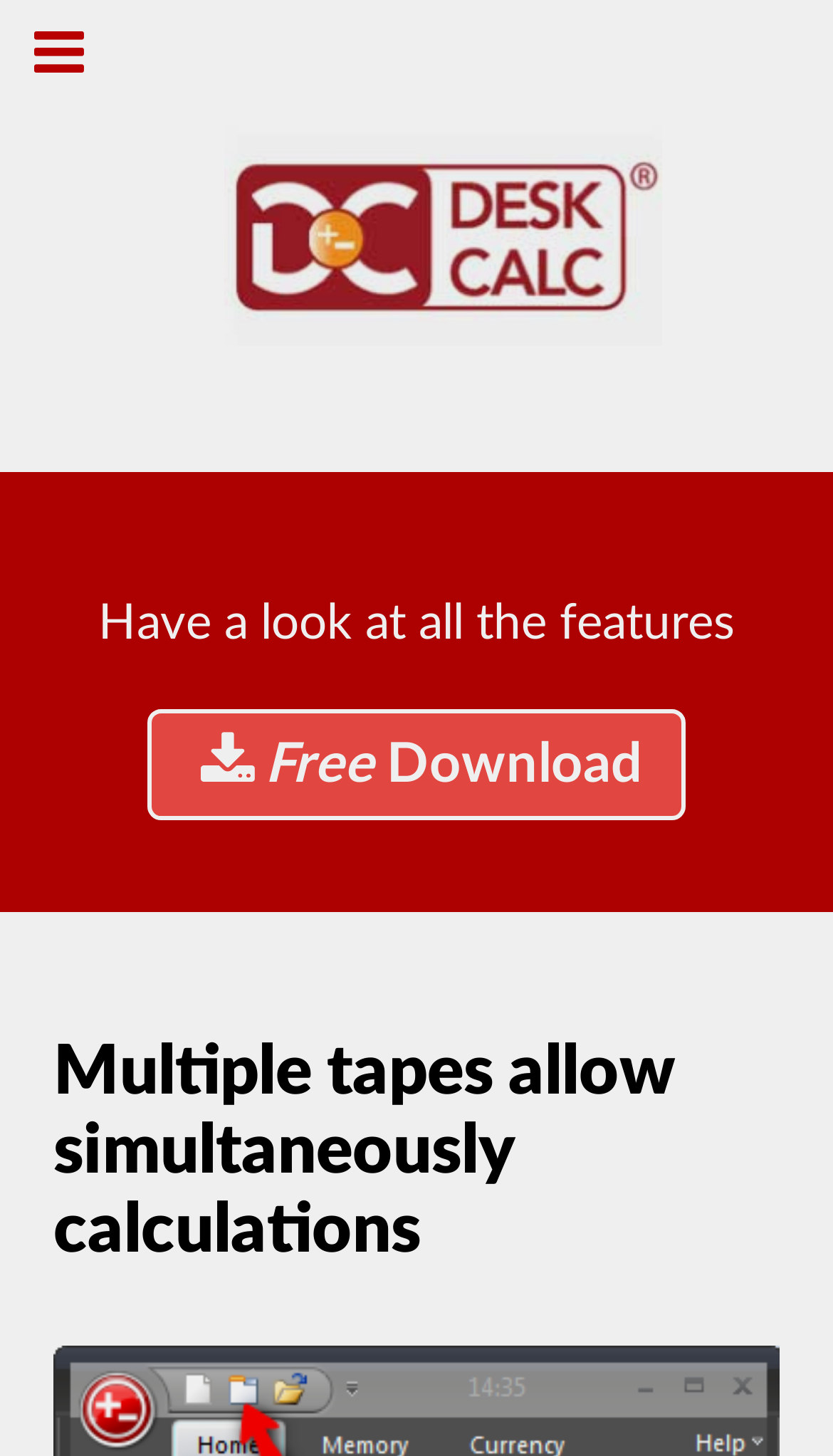From the element description: "Free Download", extract the bounding box coordinates of the UI element. The coordinates should be expressed as four float numbers between 0 and 1, in the order [left, top, right, bottom].

[0.178, 0.487, 0.822, 0.563]